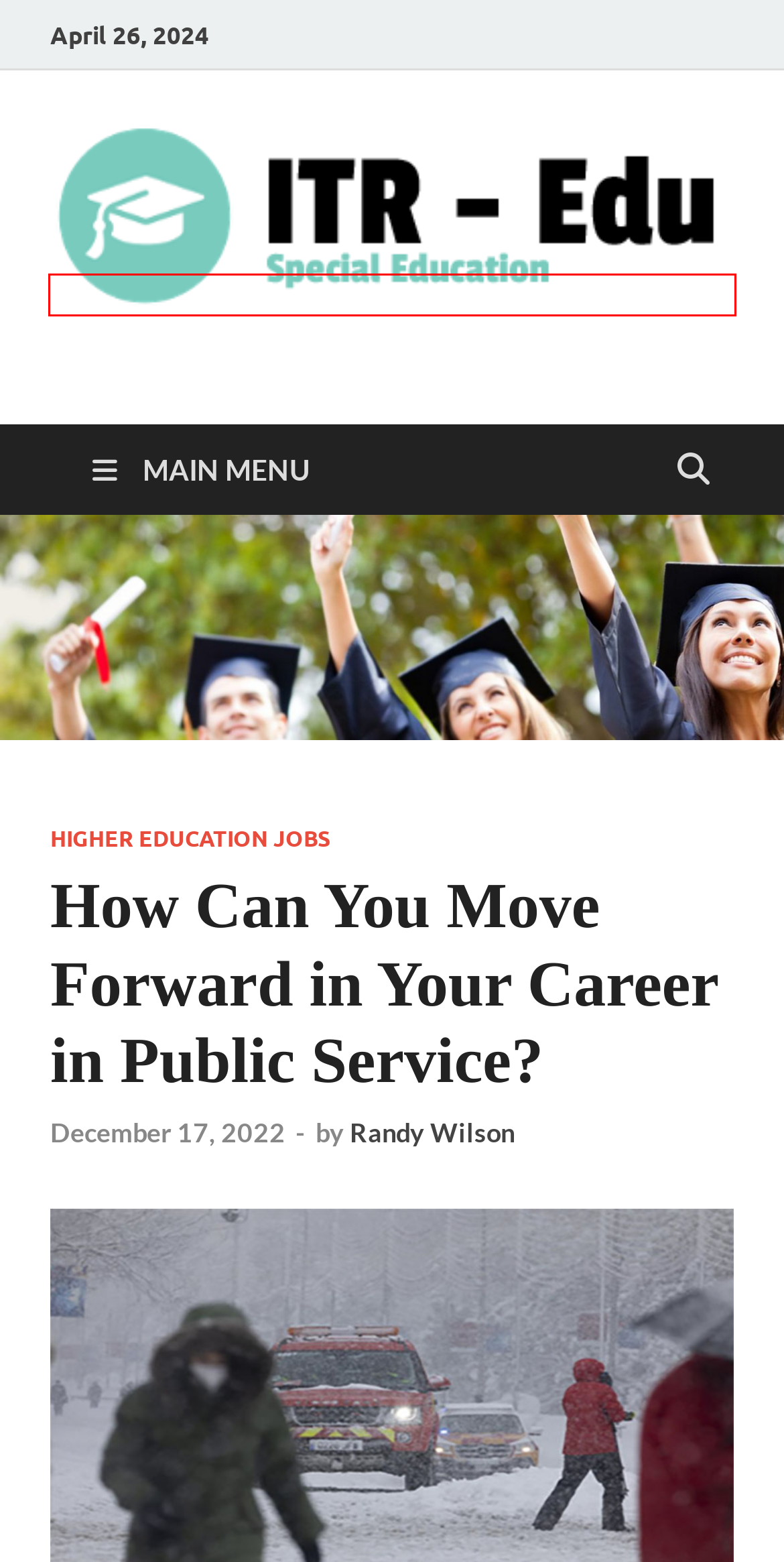You have been given a screenshot of a webpage, where a red bounding box surrounds a UI element. Identify the best matching webpage description for the page that loads after the element in the bounding box is clicked. Options include:
A. i want to move forward in my career | ITR-Edu
B. investrendresearch.com
C. Higher Education Jobs | ITR-Edu
D. Degree | ITR-Edu
E. Cardiology Technologist Course | ITR-Edu
F. Randy Wilson | ITR-Edu
G. Class Bias And Random Things Legislation Assessment | ITR-Edu
H. Scholarship Program for International Students | ITR-Edu

B